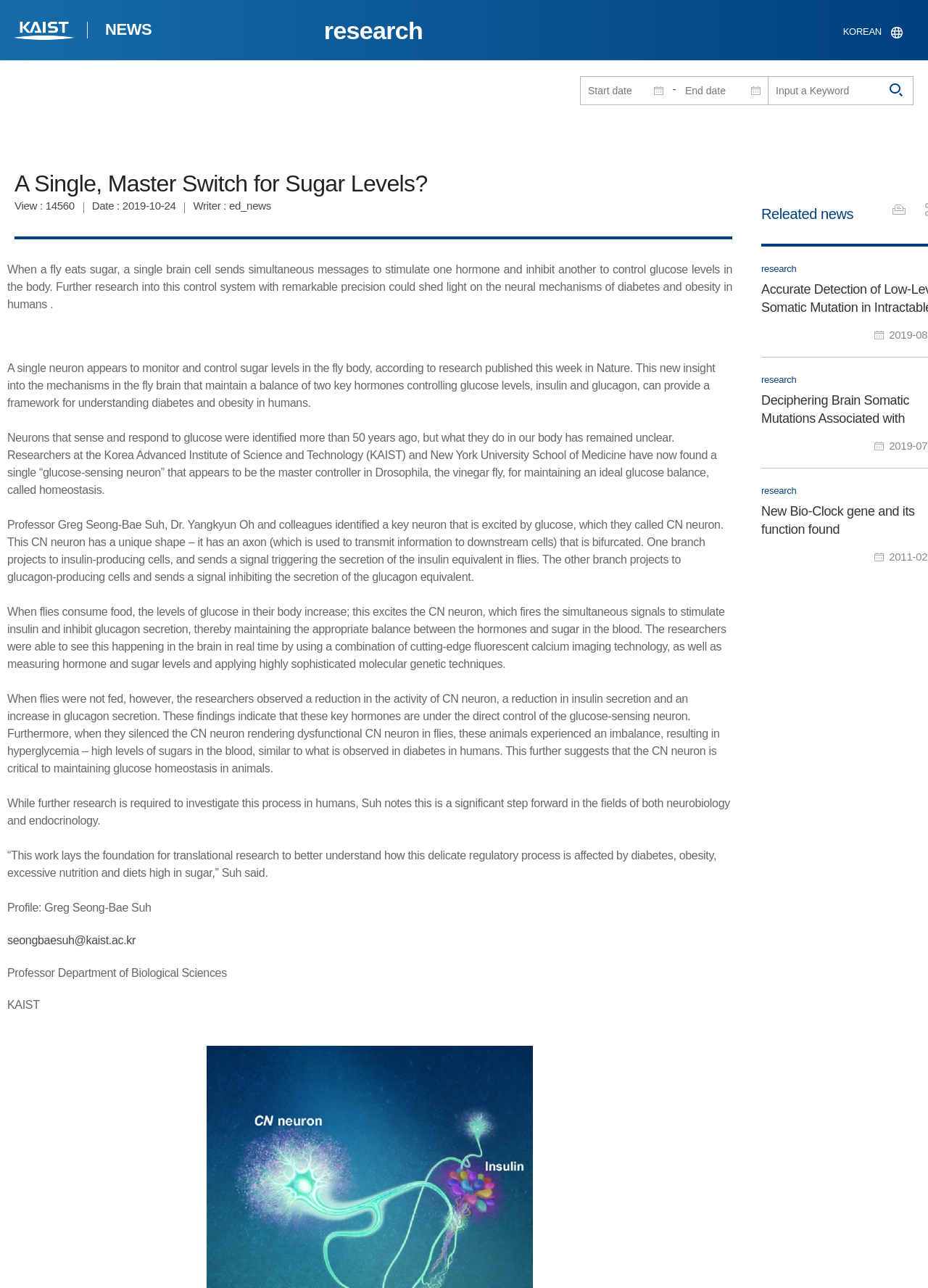Identify the bounding box coordinates for the element that needs to be clicked to fulfill this instruction: "Click on the 'Luglio 2022' link". Provide the coordinates in the format of four float numbers between 0 and 1: [left, top, right, bottom].

None